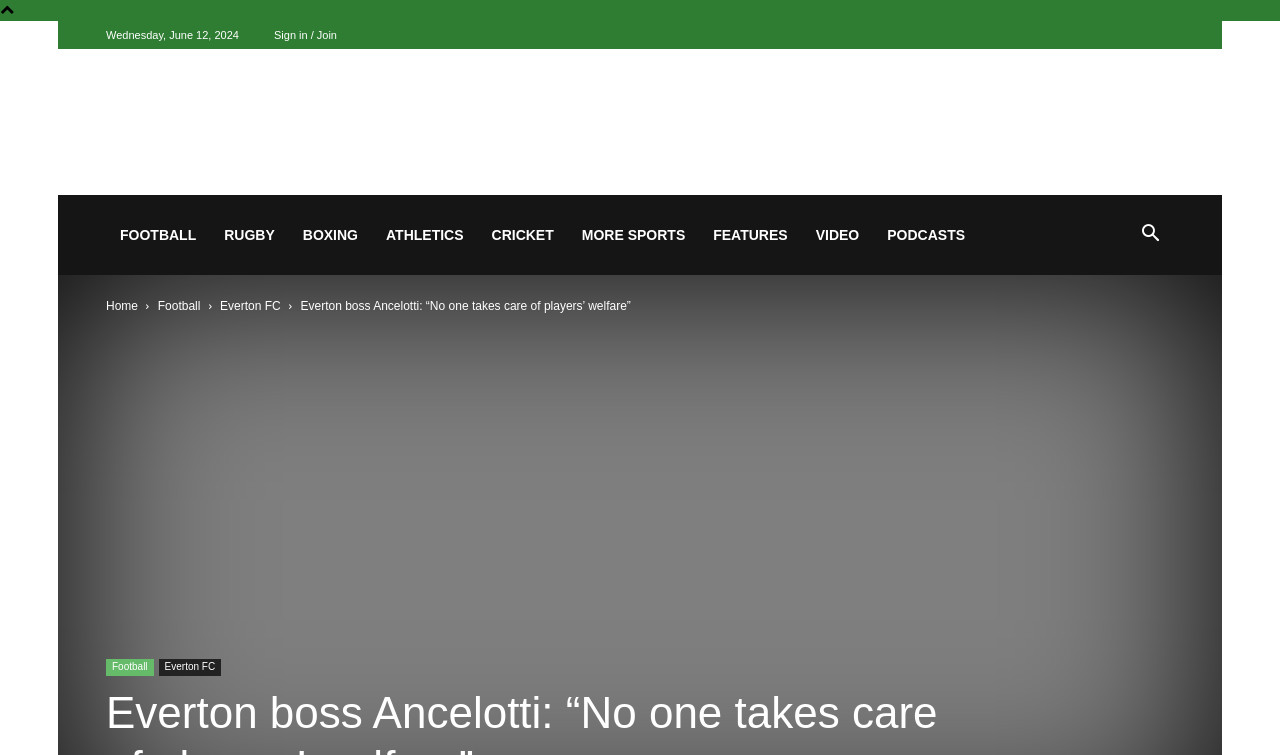Answer the question in one word or a short phrase:
What is the date displayed on the webpage?

Wednesday, June 12, 2024